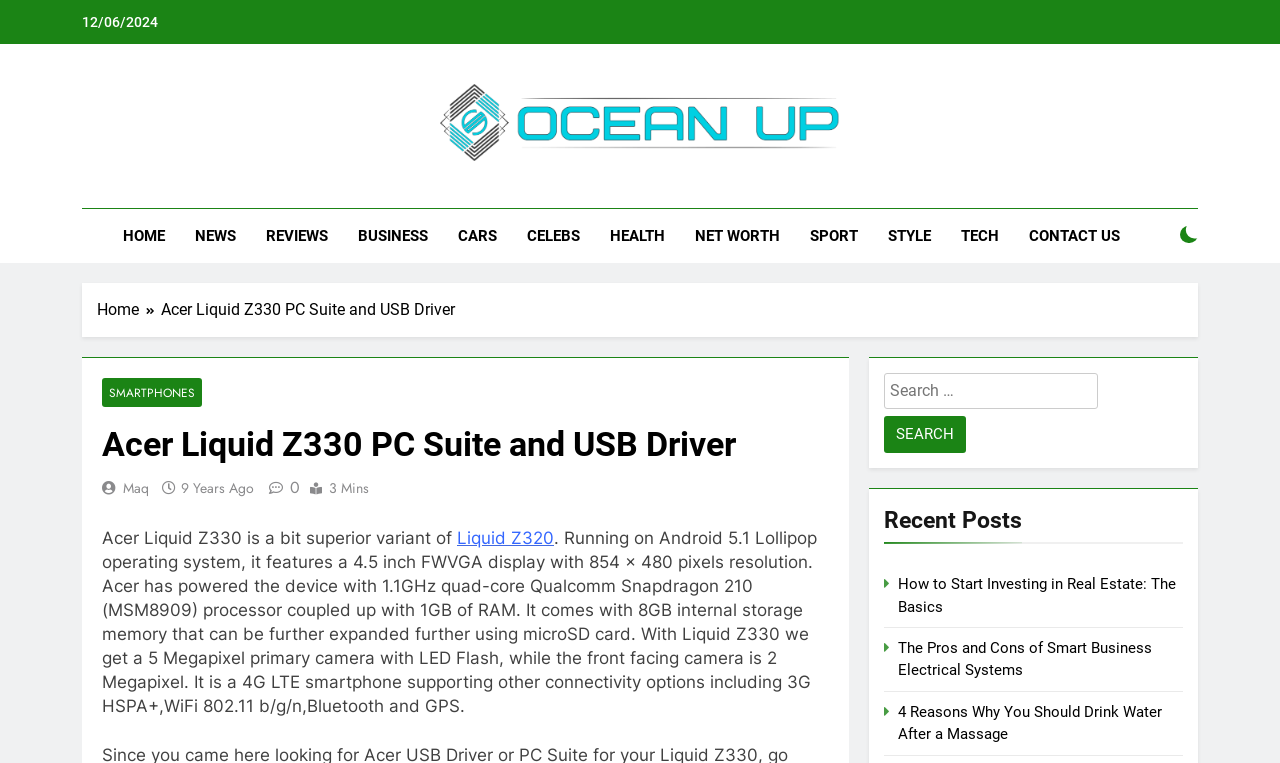Please find the bounding box for the following UI element description. Provide the coordinates in (top-left x, top-left y, bottom-right x, bottom-right y) format, with values between 0 and 1: 9 years ago

[0.141, 0.627, 0.198, 0.653]